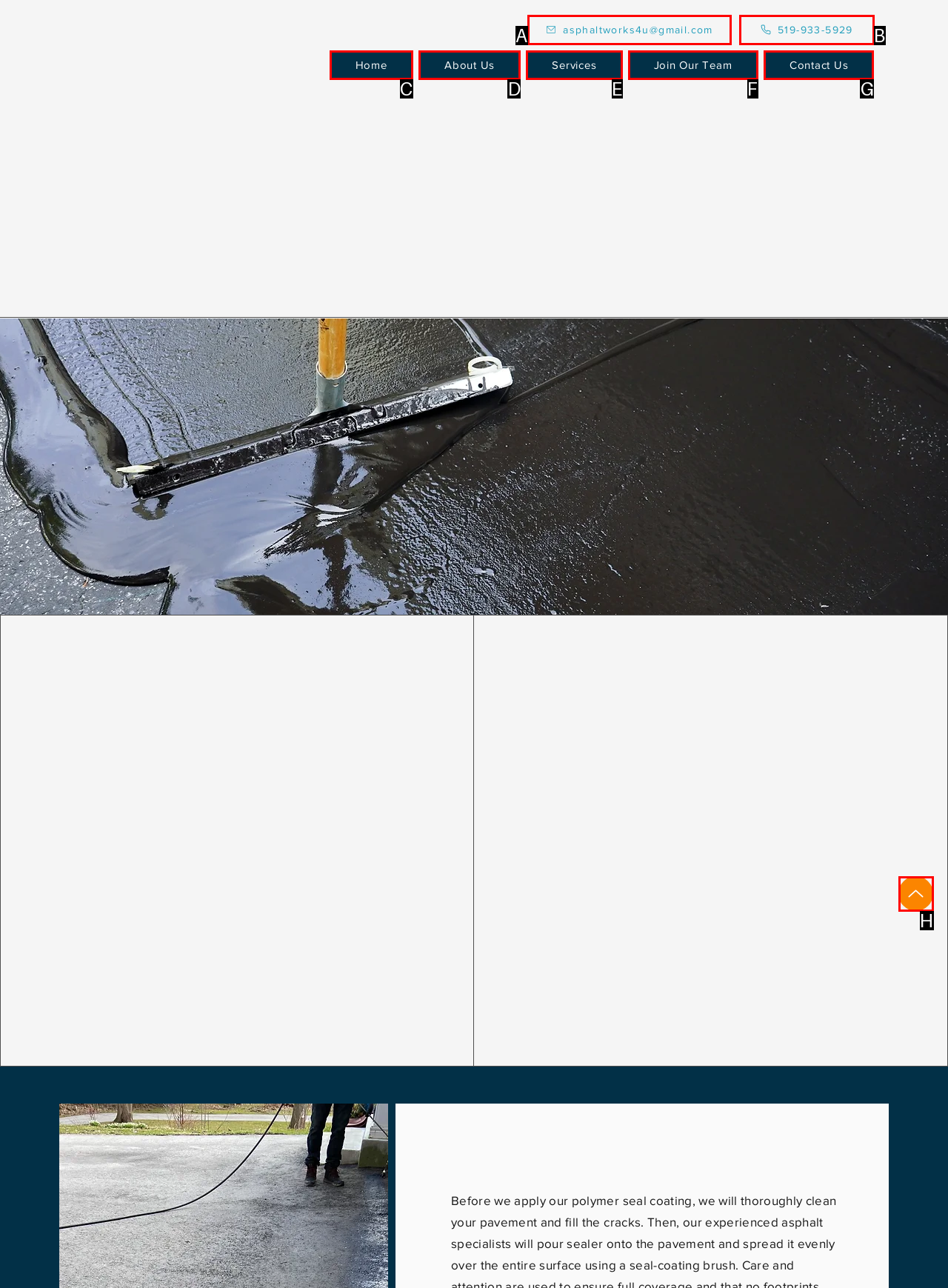Find the option that best fits the description: Isle Paddle Boards. Answer with the letter of the option.

None